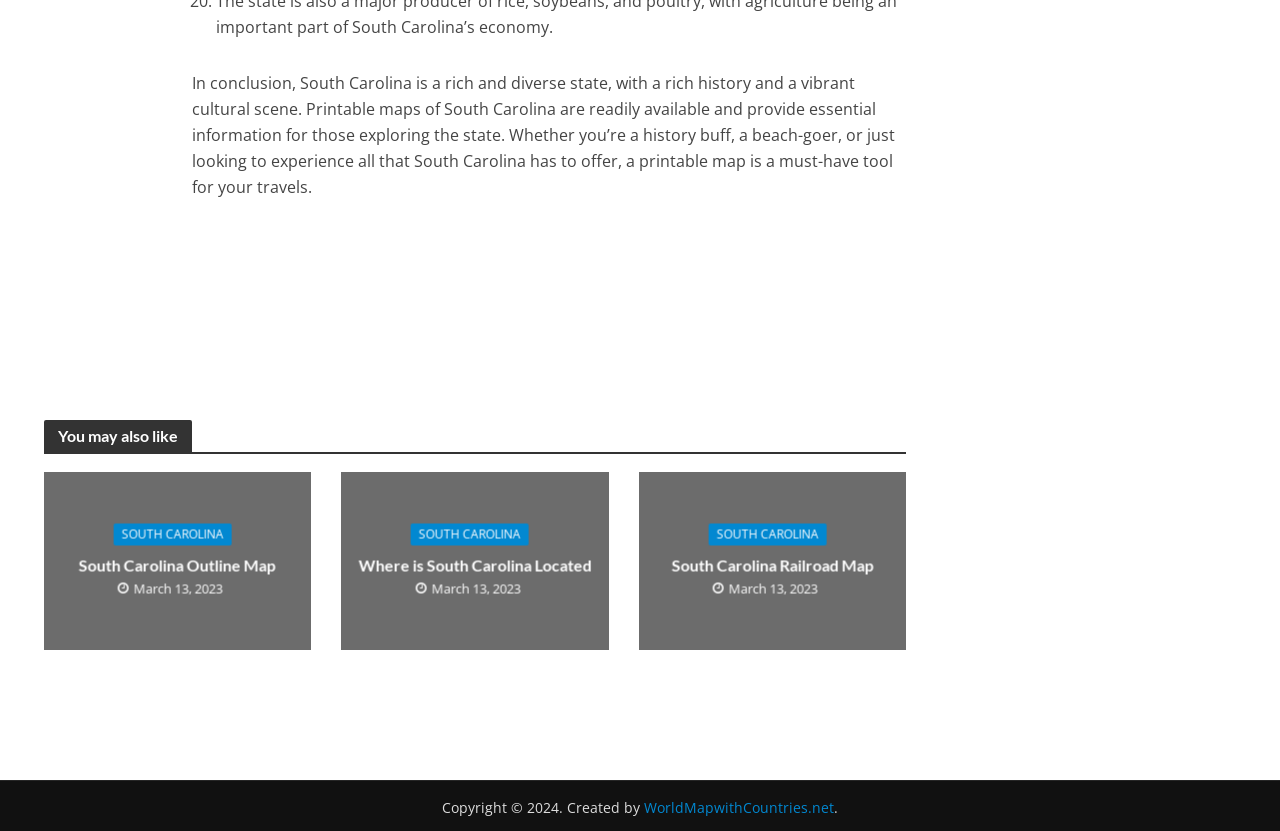Locate the bounding box coordinates of the clickable area needed to fulfill the instruction: "click the link to view South Carolina Outline Map".

[0.034, 0.66, 0.243, 0.686]